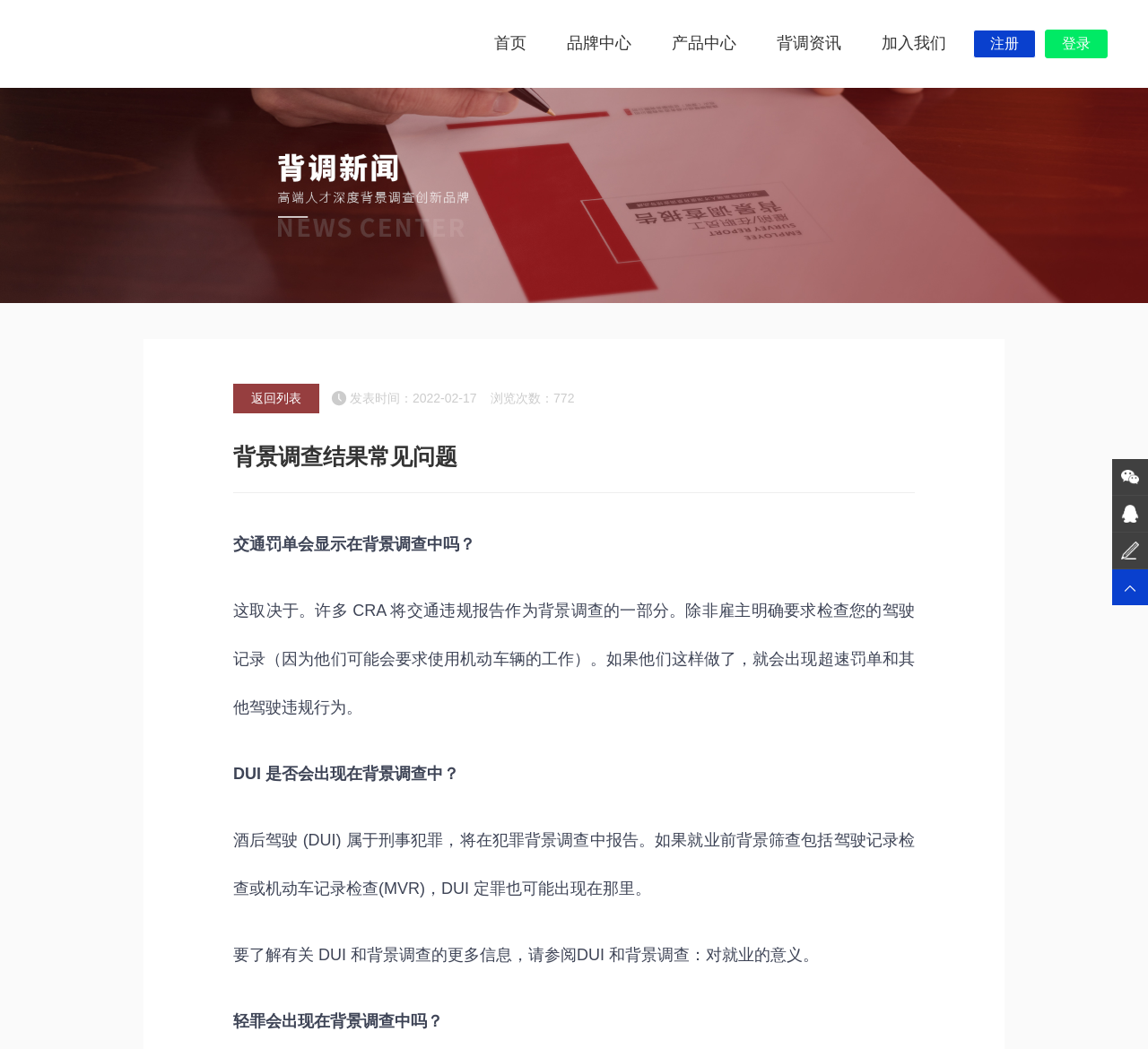Find the bounding box coordinates of the area that needs to be clicked in order to achieve the following instruction: "browse background investigation information". The coordinates should be specified as four float numbers between 0 and 1, i.e., [left, top, right, bottom].

[0.661, 0.0, 0.748, 0.083]